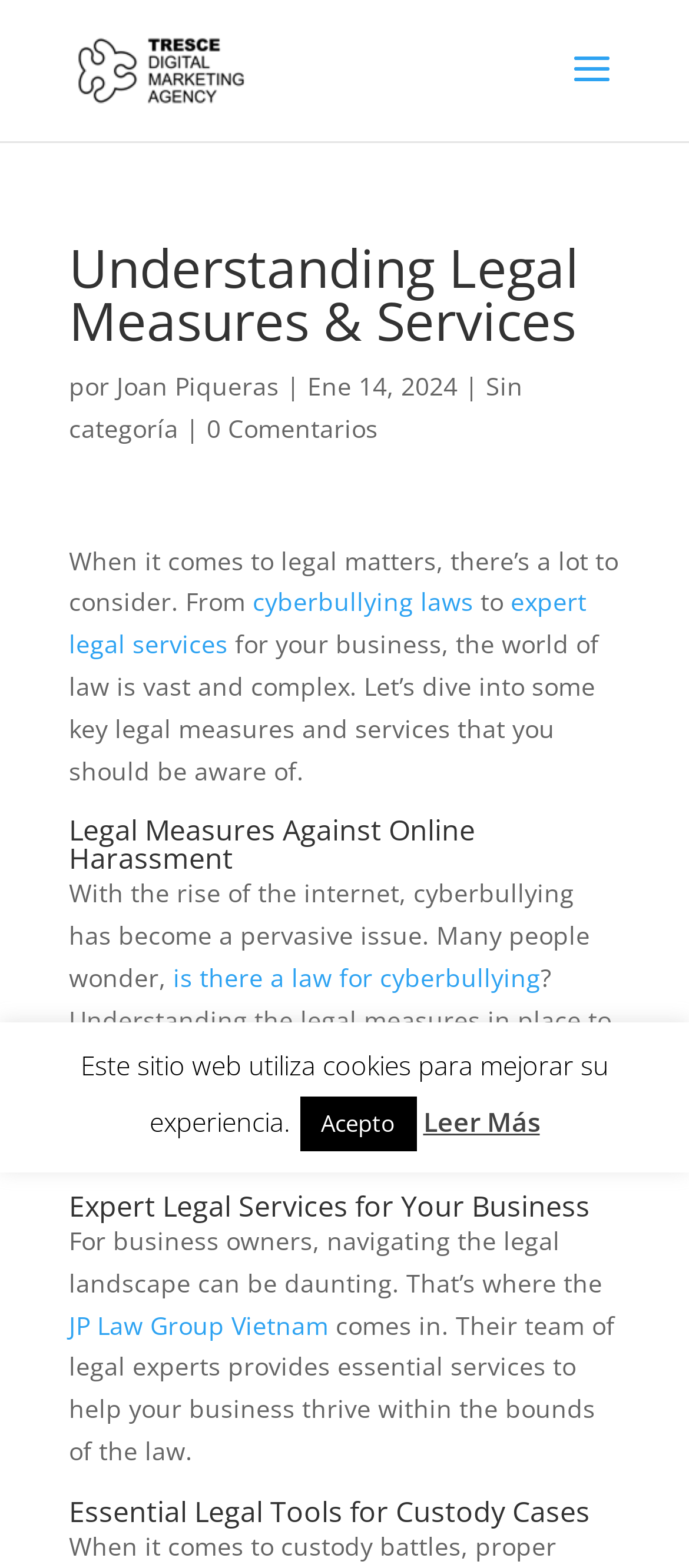Locate the UI element described as follows: "expert legal services". Return the bounding box coordinates as four float numbers between 0 and 1 in the order [left, top, right, bottom].

[0.1, 0.373, 0.851, 0.421]